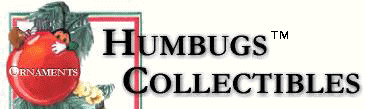What type of font is used for the text?
Refer to the image and provide a one-word or short phrase answer.

Bold, black font